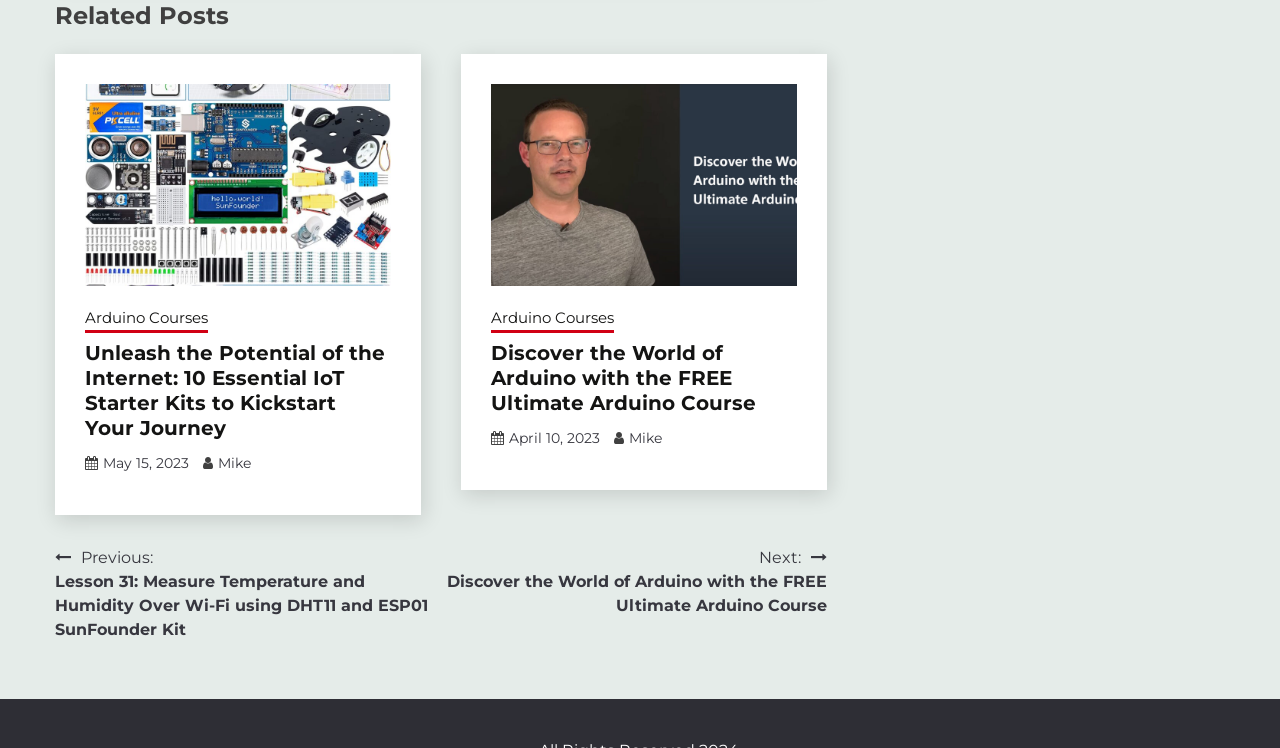Given the content of the image, can you provide a detailed answer to the question?
What is the navigation section title?

I found the navigation section title by looking at the navigation element with the text 'Posts' which is located at the bottom of the webpage.